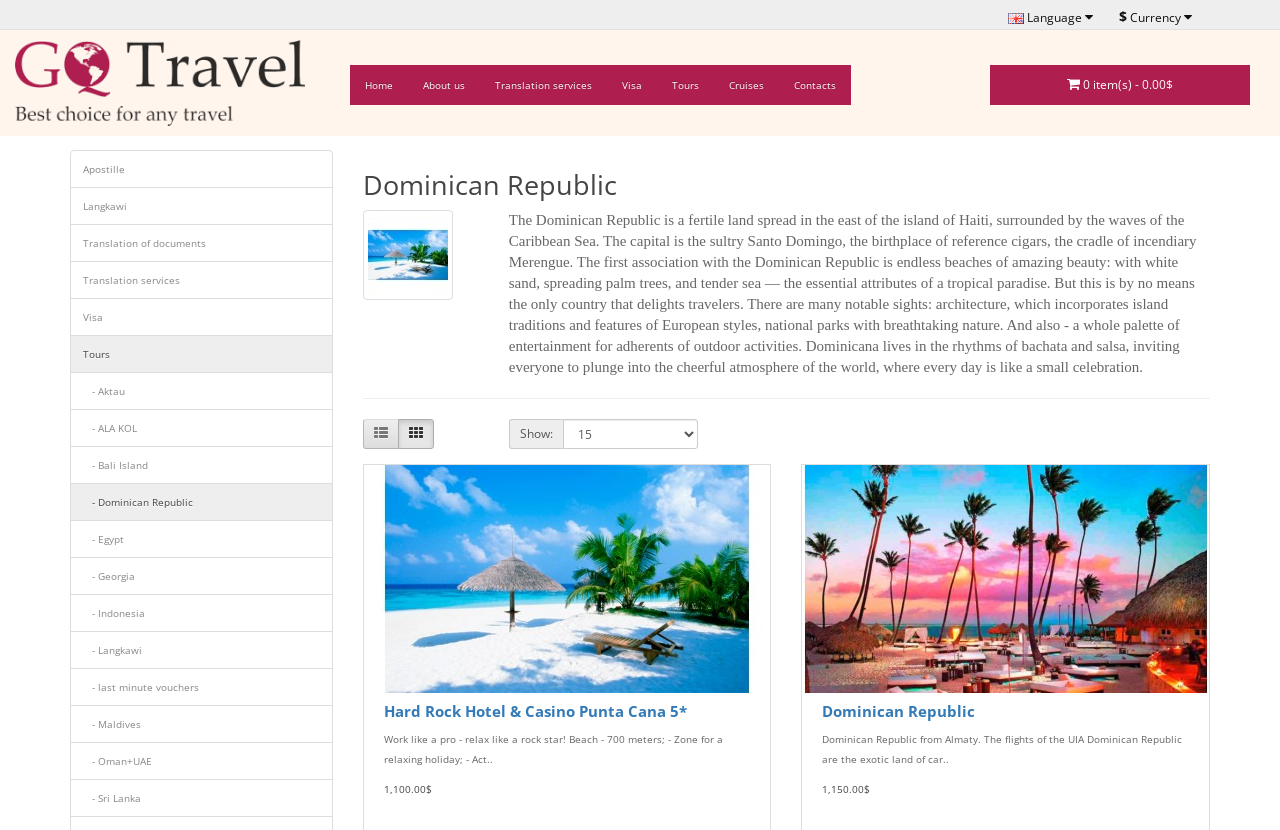Please locate the bounding box coordinates of the element that should be clicked to complete the given instruction: "Change currency".

[0.864, 0.0, 0.941, 0.041]